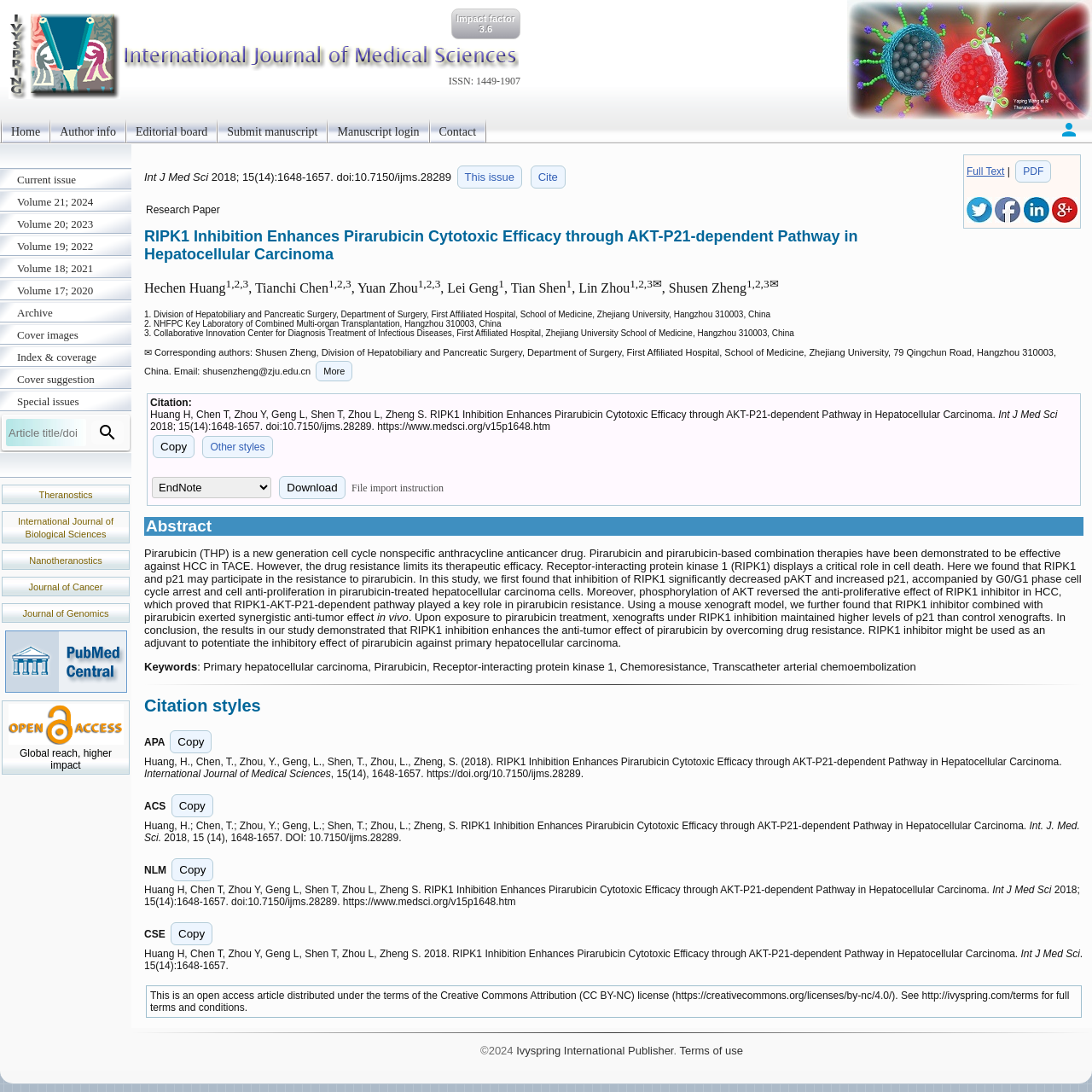Can you determine the main header of this webpage?

RIPK1 Inhibition Enhances Pirarubicin Cytotoxic Efficacy through AKT-P21-dependent Pathway in Hepatocellular Carcinoma